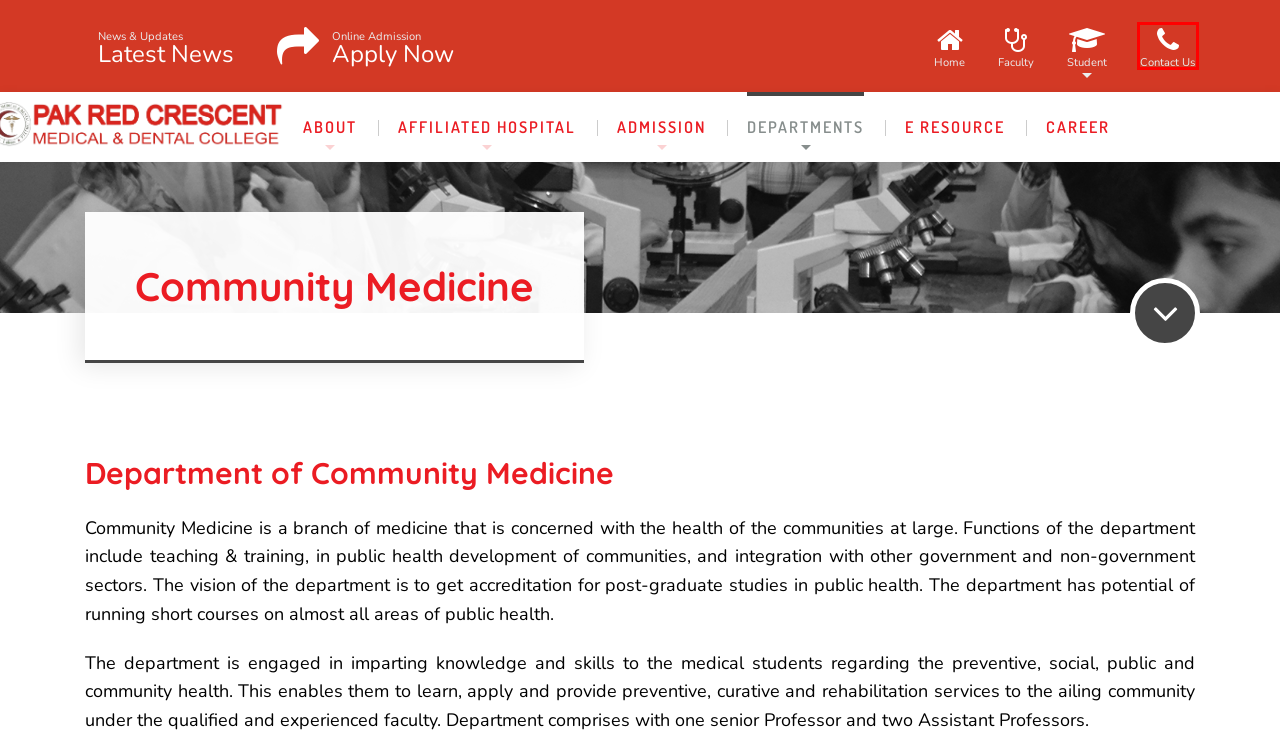You are provided with a screenshot of a webpage that includes a red rectangle bounding box. Please choose the most appropriate webpage description that matches the new webpage after clicking the element within the red bounding box. Here are the candidates:
A. Departments at PRCMDC – Pak Red Crescent Medical and Dental College
B. Career – Pak Red Crescent Medical and Dental College
C. About us – Pak Red Crescent Medical and Dental College
D. Locations – Pak Red Crescent Medical and Dental College
E. Pak Red Crescent Medical and Dental College – PRCMDC
F. E Resource – Pak Red Crescent Medical and Dental College
G. Admission – Pak Red Crescent Medical and Dental College
H. Faculty – Pak Red Crescent Medical and Dental College

D